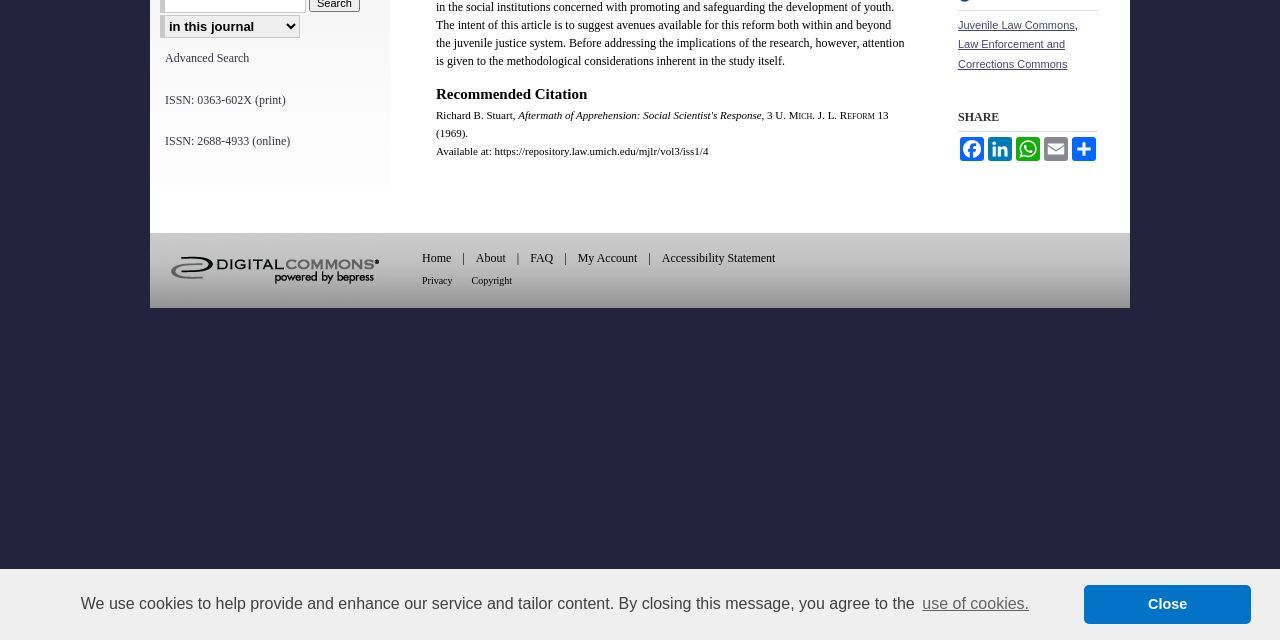Locate the bounding box of the UI element with the following description: "Elsevier - Digital Commons".

[0.117, 0.363, 0.305, 0.481]